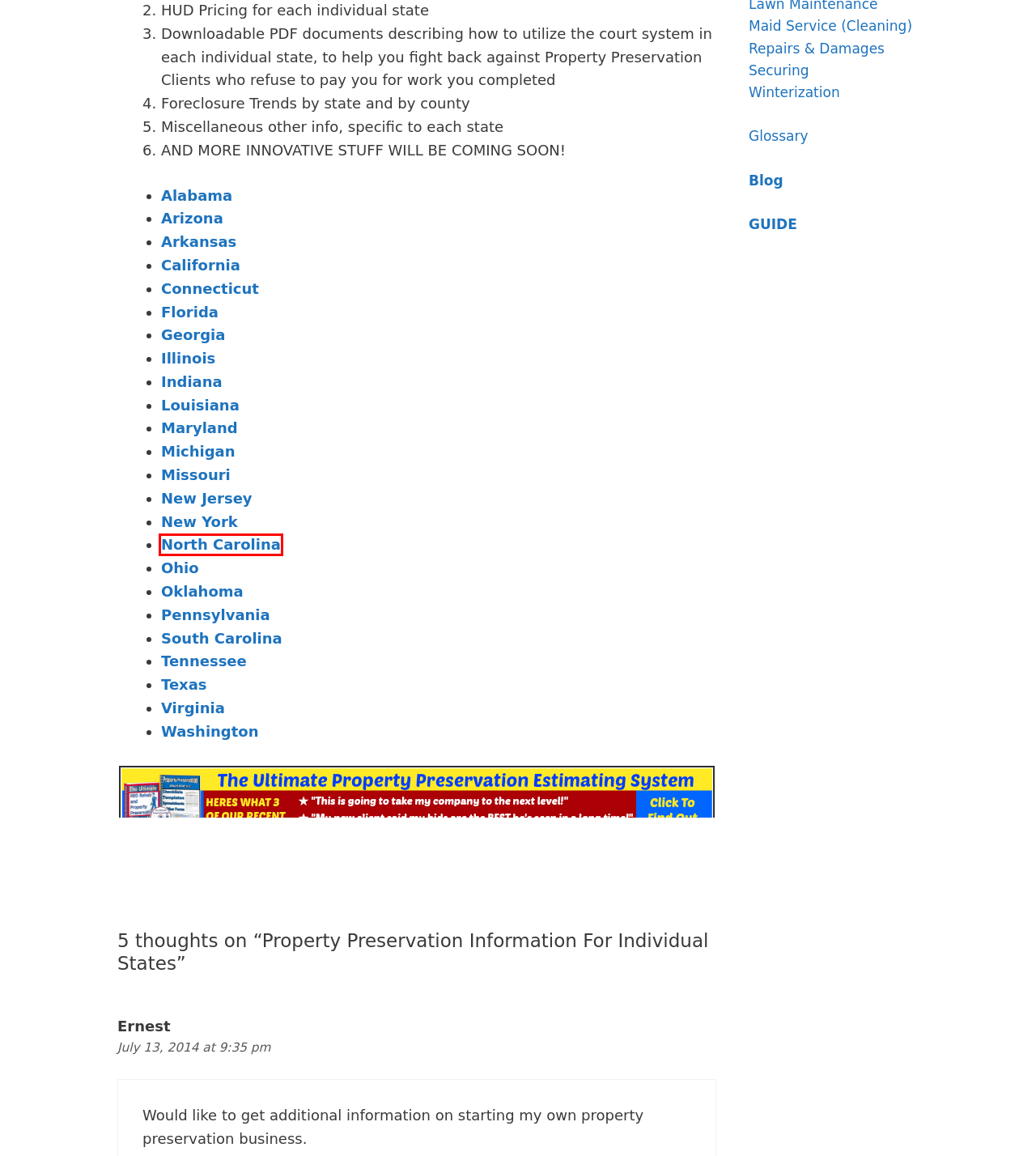Observe the screenshot of a webpage with a red bounding box highlighting an element. Choose the webpage description that accurately reflects the new page after the element within the bounding box is clicked. Here are the candidates:
A. Property Preservation: Winterization - The Ultimate Guide
B. Property Preservation Information For Indiana
C. Property Preservation Information For California
D. Property Preservation Information For Ohio
E. Property Preservation Information For Maryland
F. Property Preservation Information For Washington
G. Related Glossary Lists - Property Preservation
H. Property Preservation Information For North Carolina

H